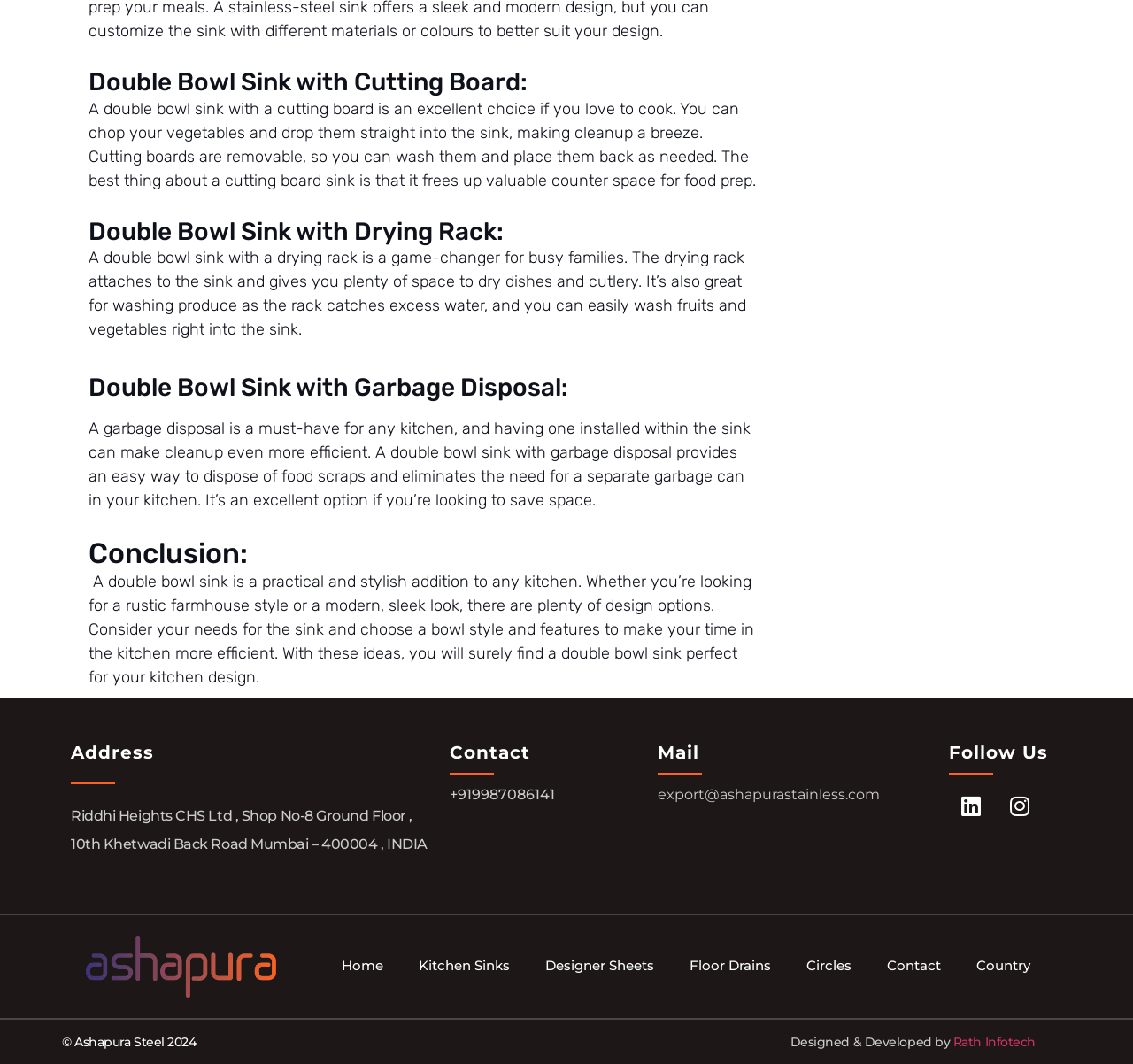What is the address of the company mentioned on this webpage?
Answer the question with a single word or phrase derived from the image.

Riddhi Heights CHS Ltd, Shop No-8 Ground Floor, 10th Khetwadi Back Road Mumbai – 400004, INDIA